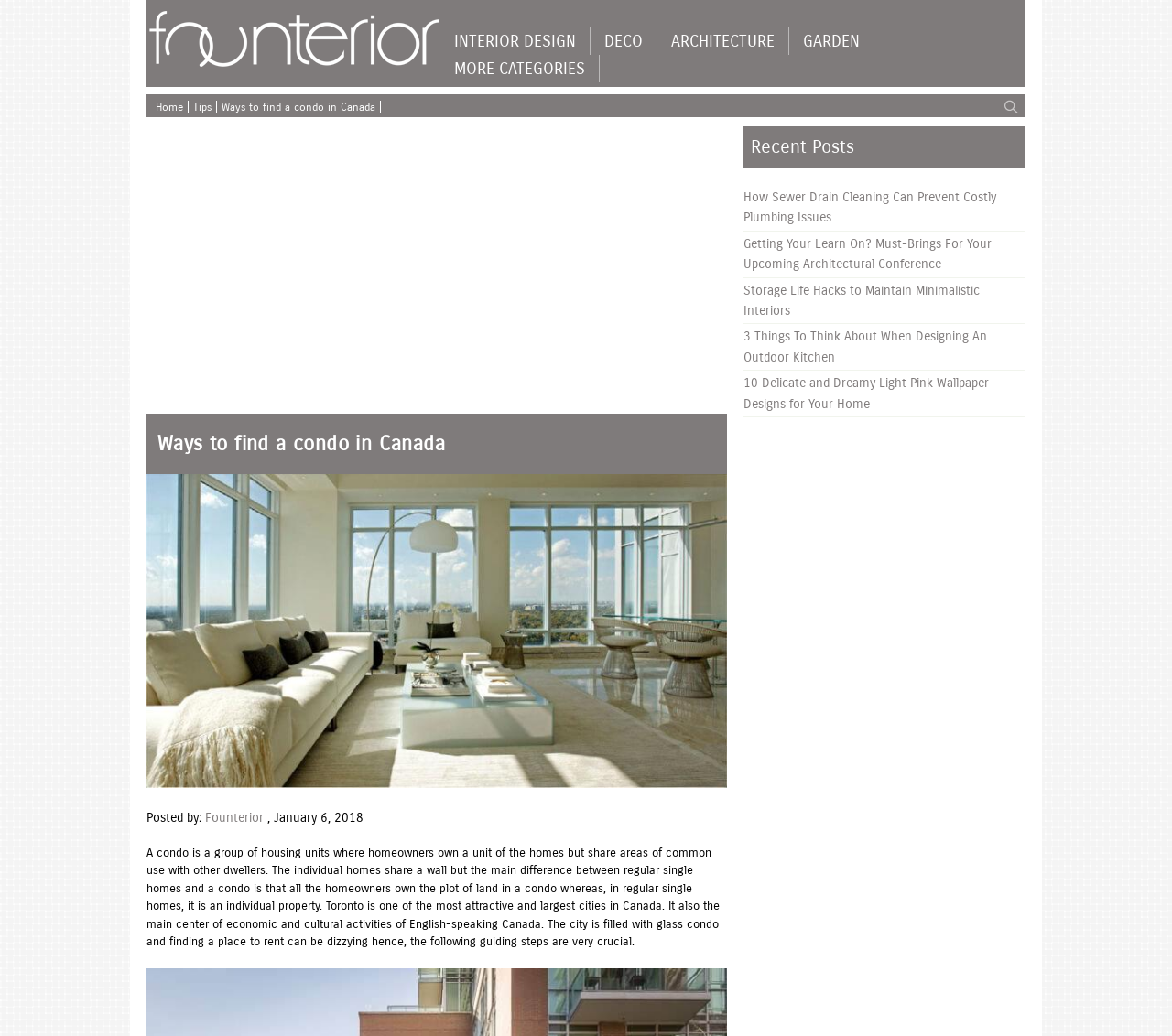From the screenshot, find the bounding box of the UI element matching this description: "title="Founterior"". Supply the bounding box coordinates in the form [left, top, right, bottom], each a float between 0 and 1.

[0.127, 0.053, 0.376, 0.068]